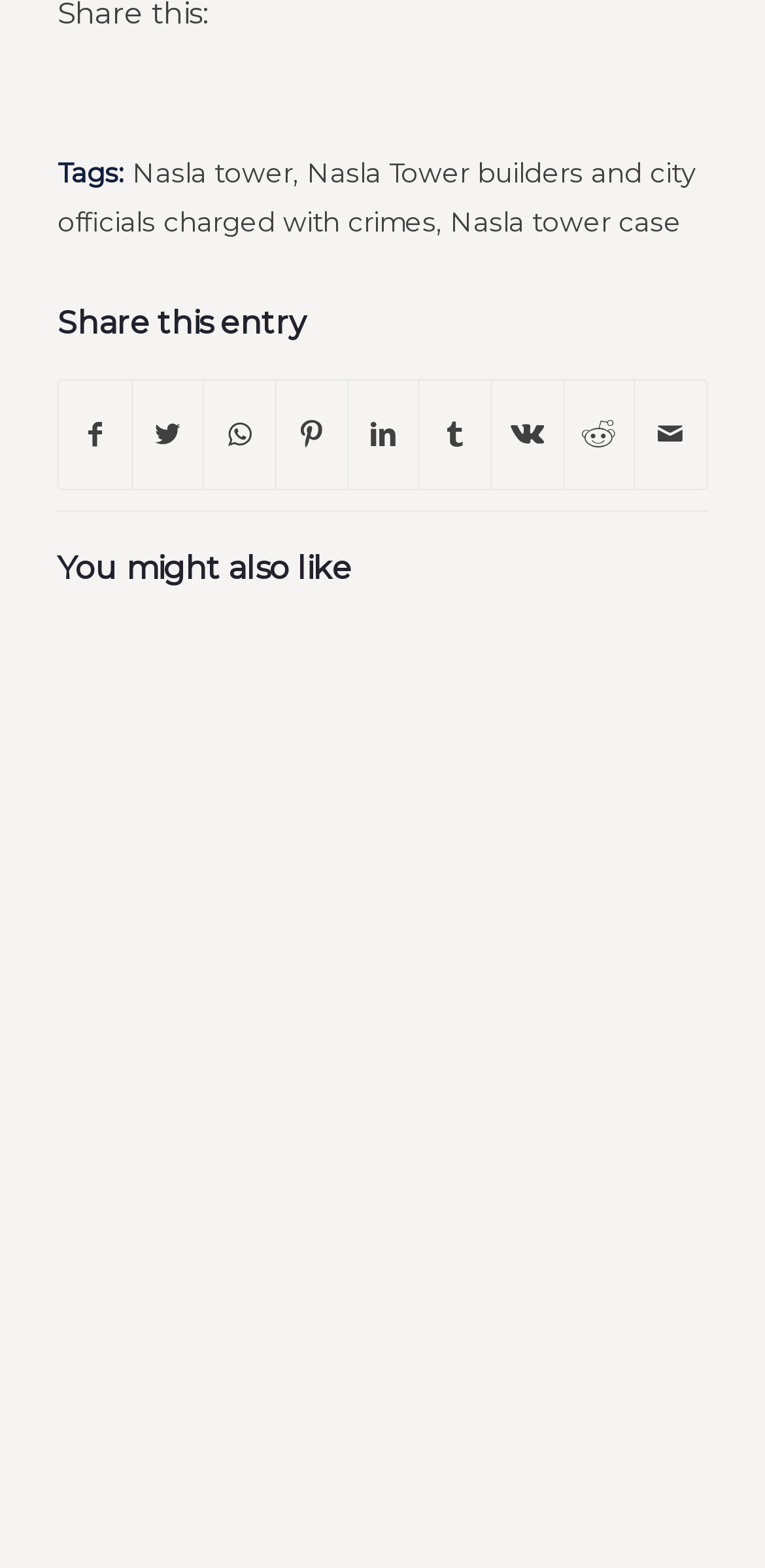Specify the bounding box coordinates of the element's area that should be clicked to execute the given instruction: "Read 'Nasla tower case'". The coordinates should be four float numbers between 0 and 1, i.e., [left, top, right, bottom].

[0.588, 0.131, 0.89, 0.151]